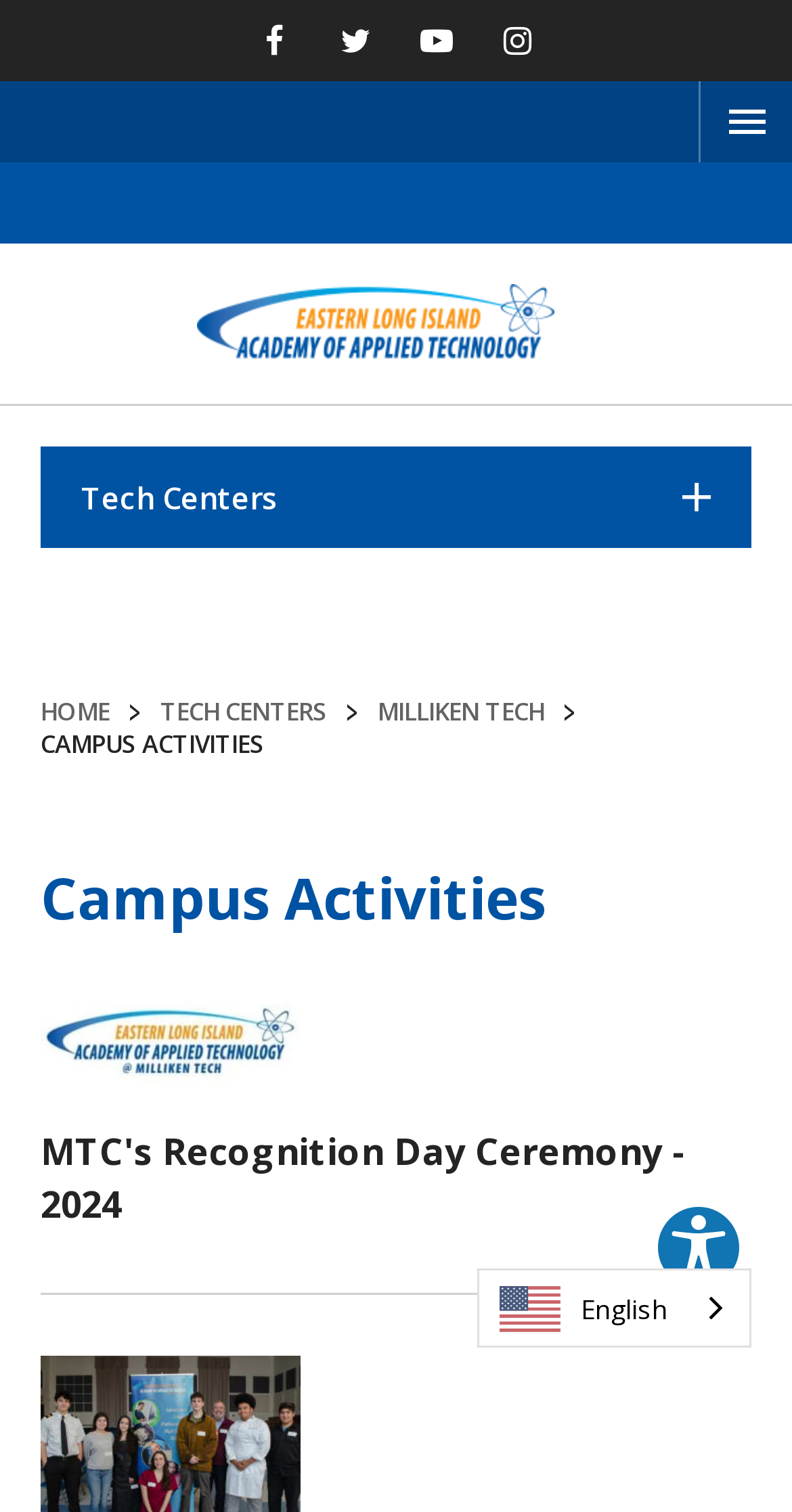Can you give a detailed response to the following question using the information from the image? How many links are in the breadcrumb navigation?

I counted the number of links in the breadcrumb navigation section, which includes 'HOME', 'TECH CENTERS', and 'MILLIKEN TECH'.